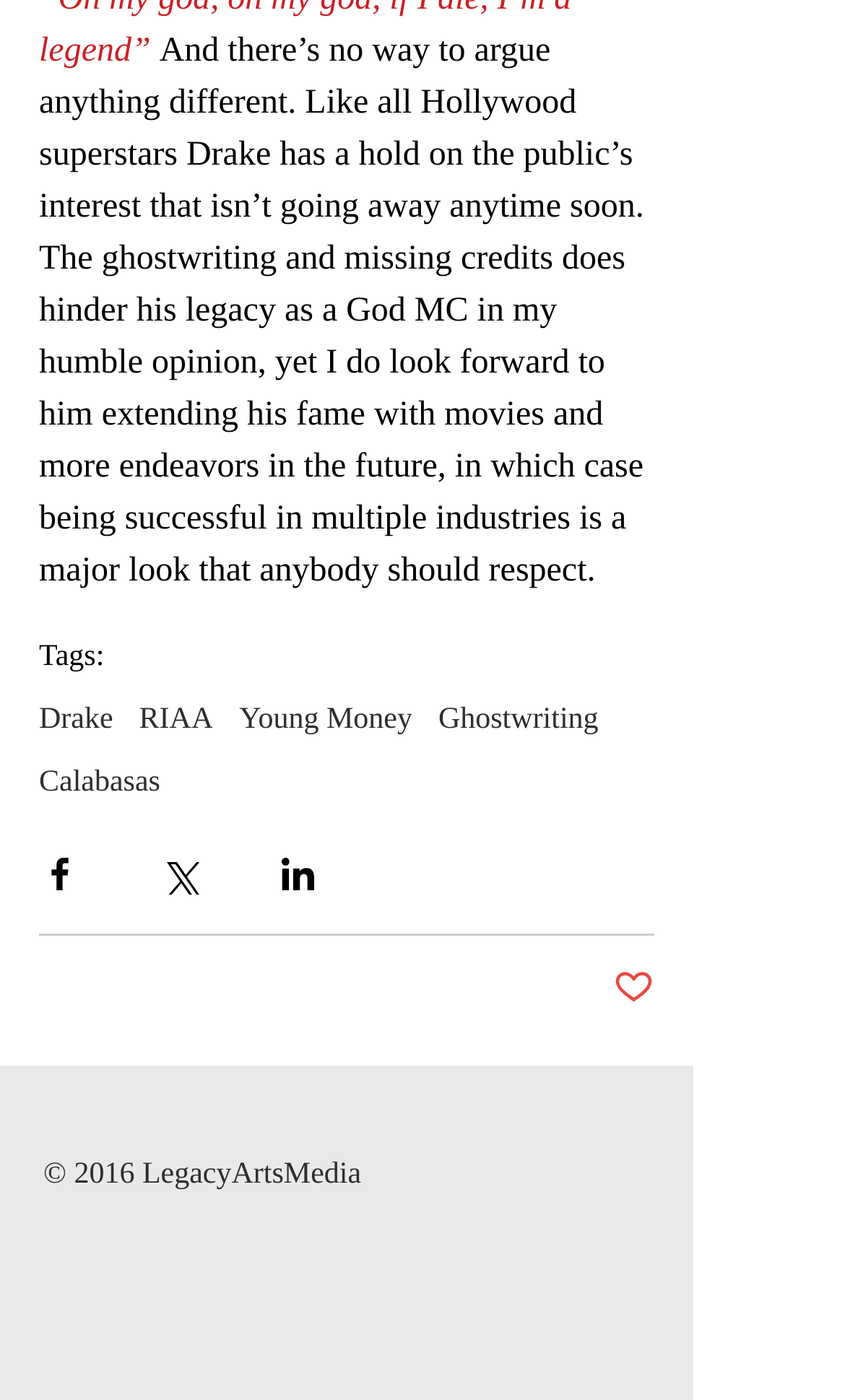Identify the bounding box coordinates for the UI element described as: "aria-label="Share via LinkedIn"".

[0.328, 0.61, 0.377, 0.64]